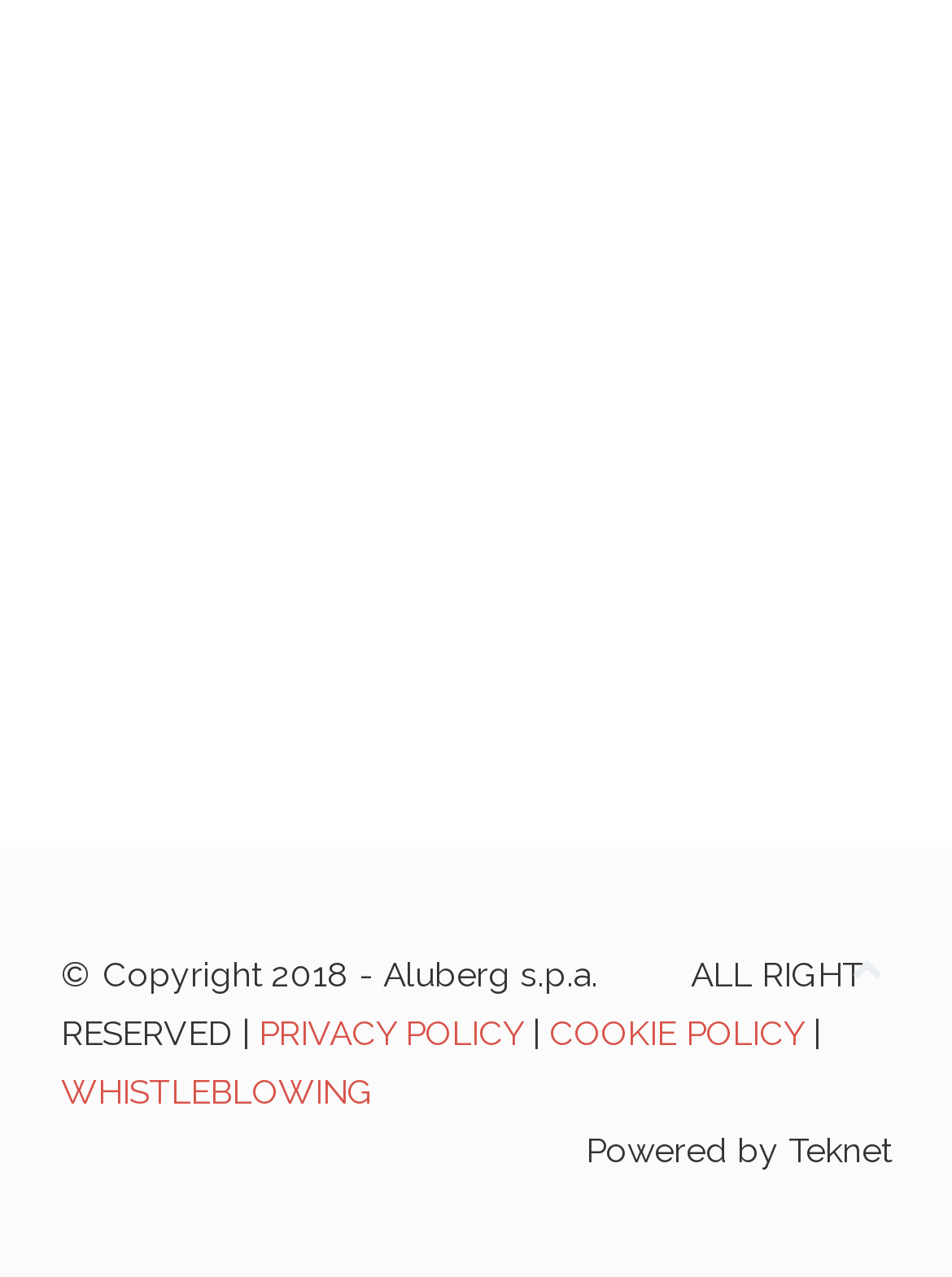What is the year of copyright?
Please look at the screenshot and answer in one word or a short phrase.

2018